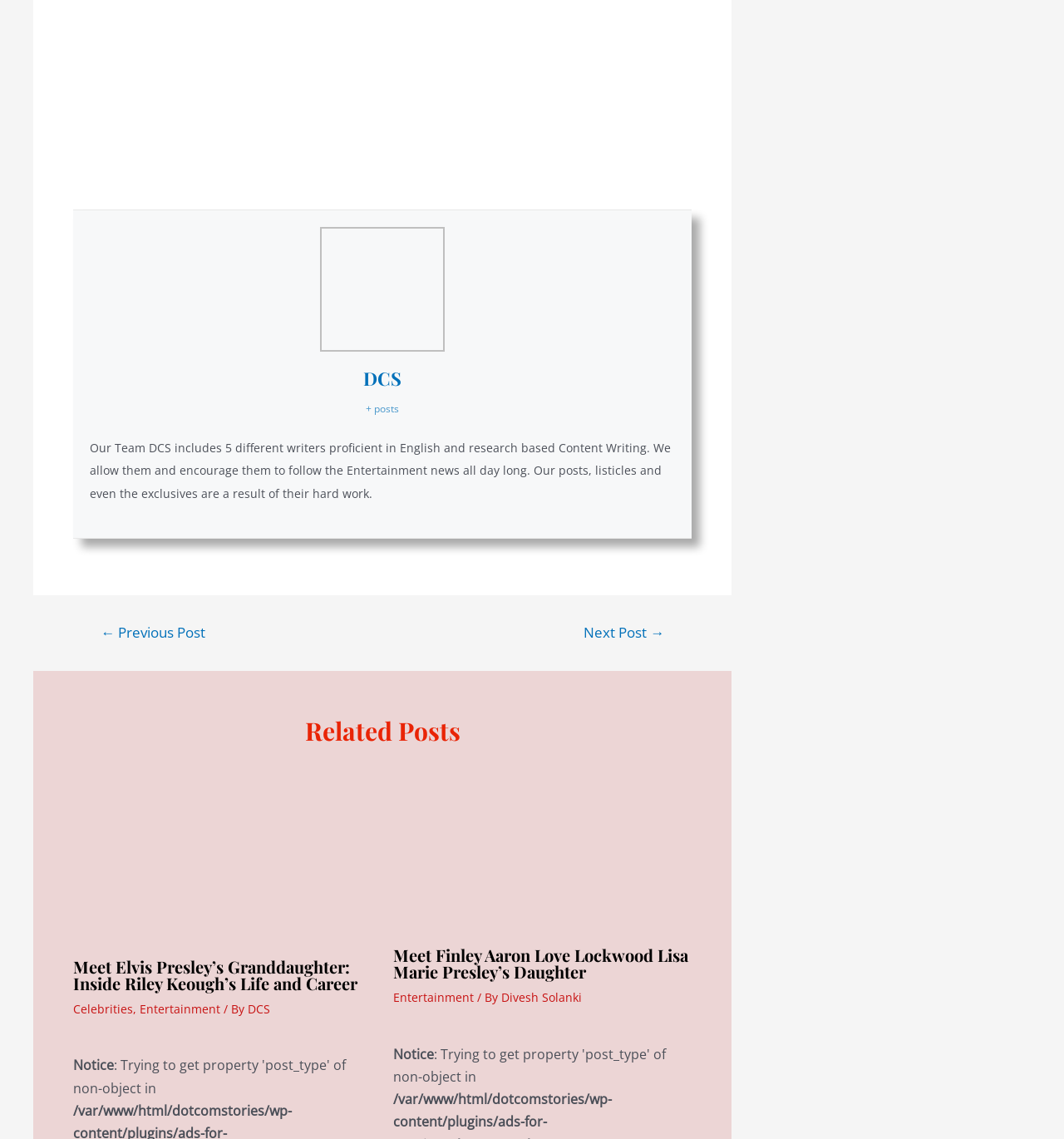Determine the bounding box coordinates (top-left x, top-left y, bottom-right x, bottom-right y) of the UI element described in the following text: + posts

[0.344, 0.353, 0.375, 0.365]